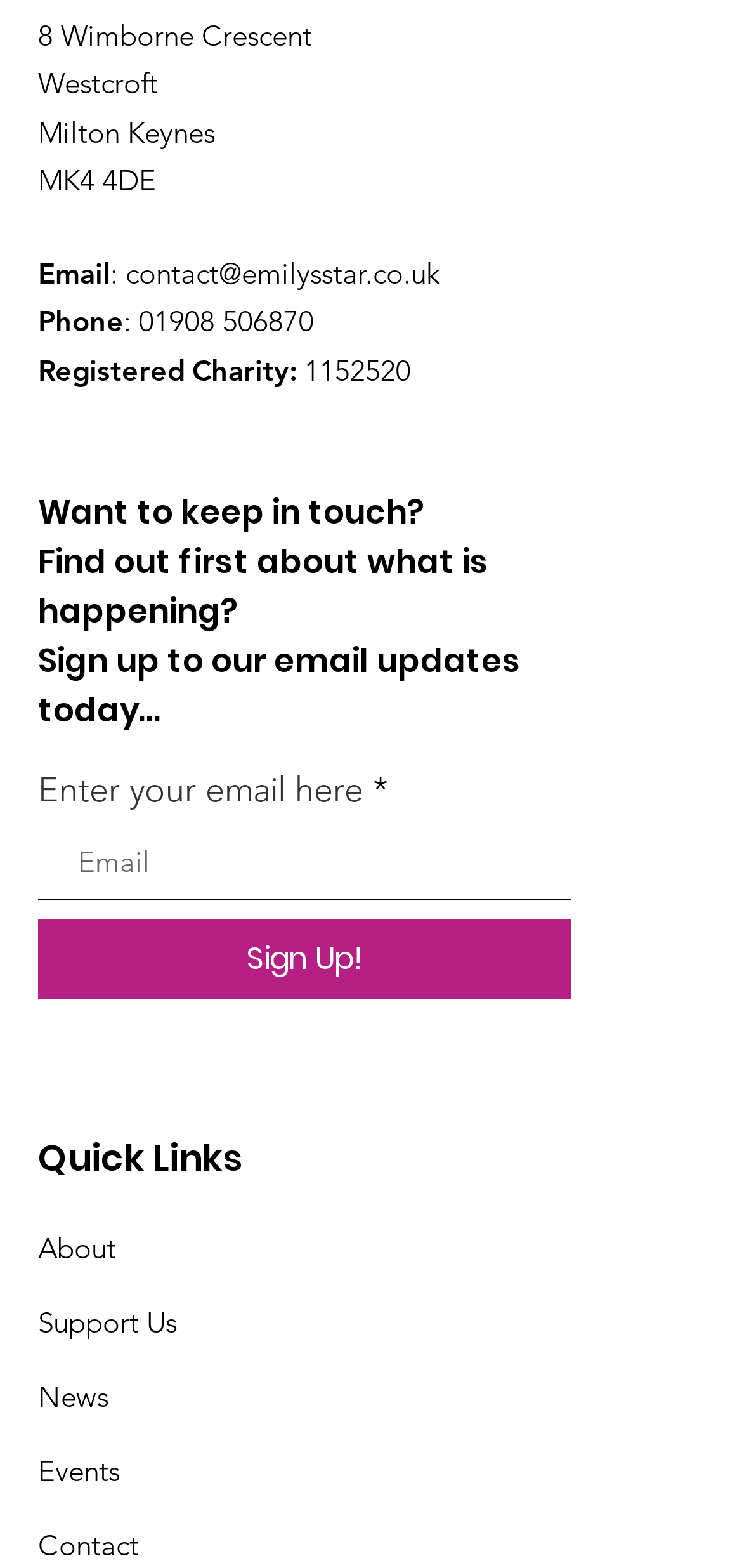What is the purpose of the textbox at the bottom of the webpage?
Look at the image and respond with a one-word or short-phrase answer.

Enter email